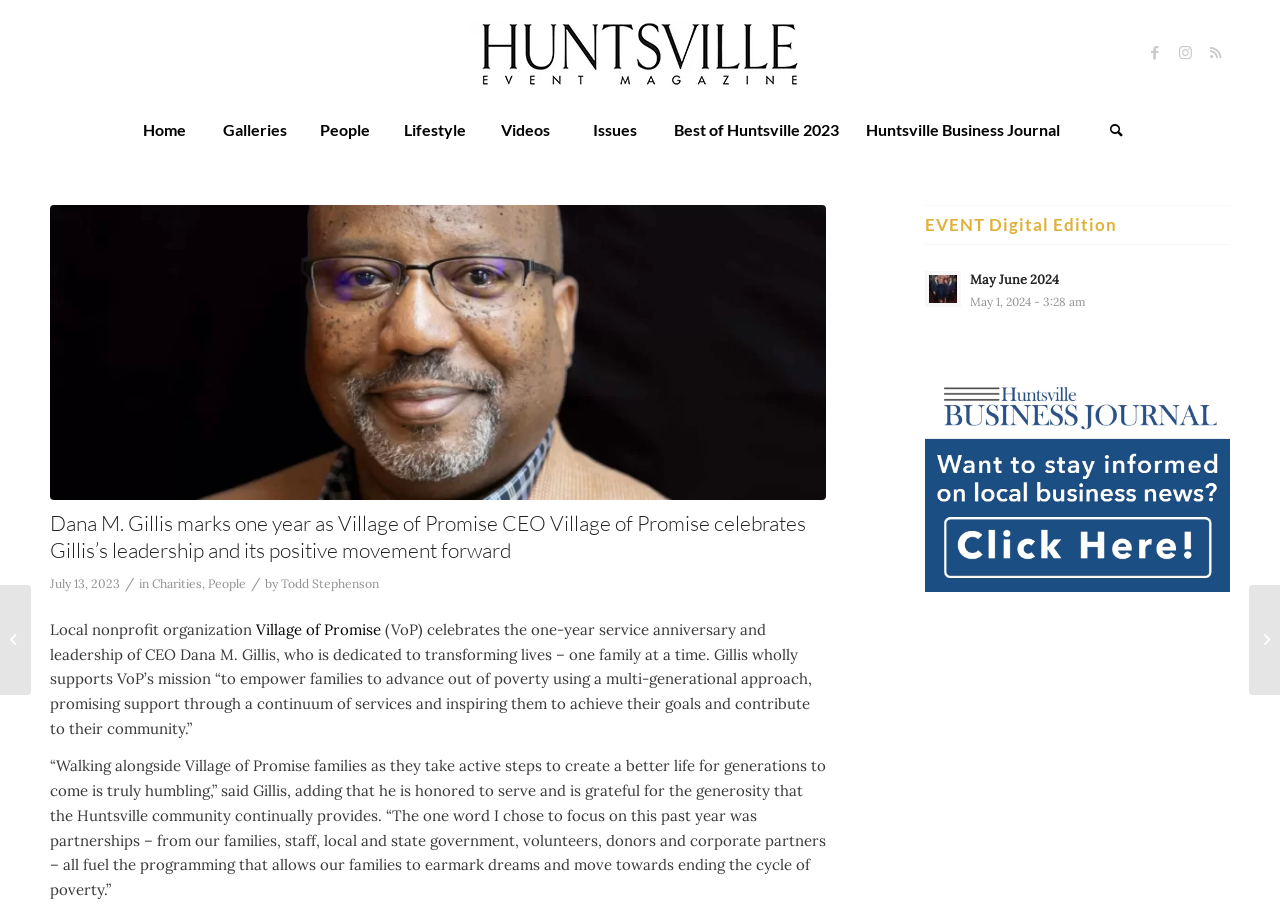How many menu items are available on the webpage?
Based on the screenshot, answer the question with a single word or phrase.

8